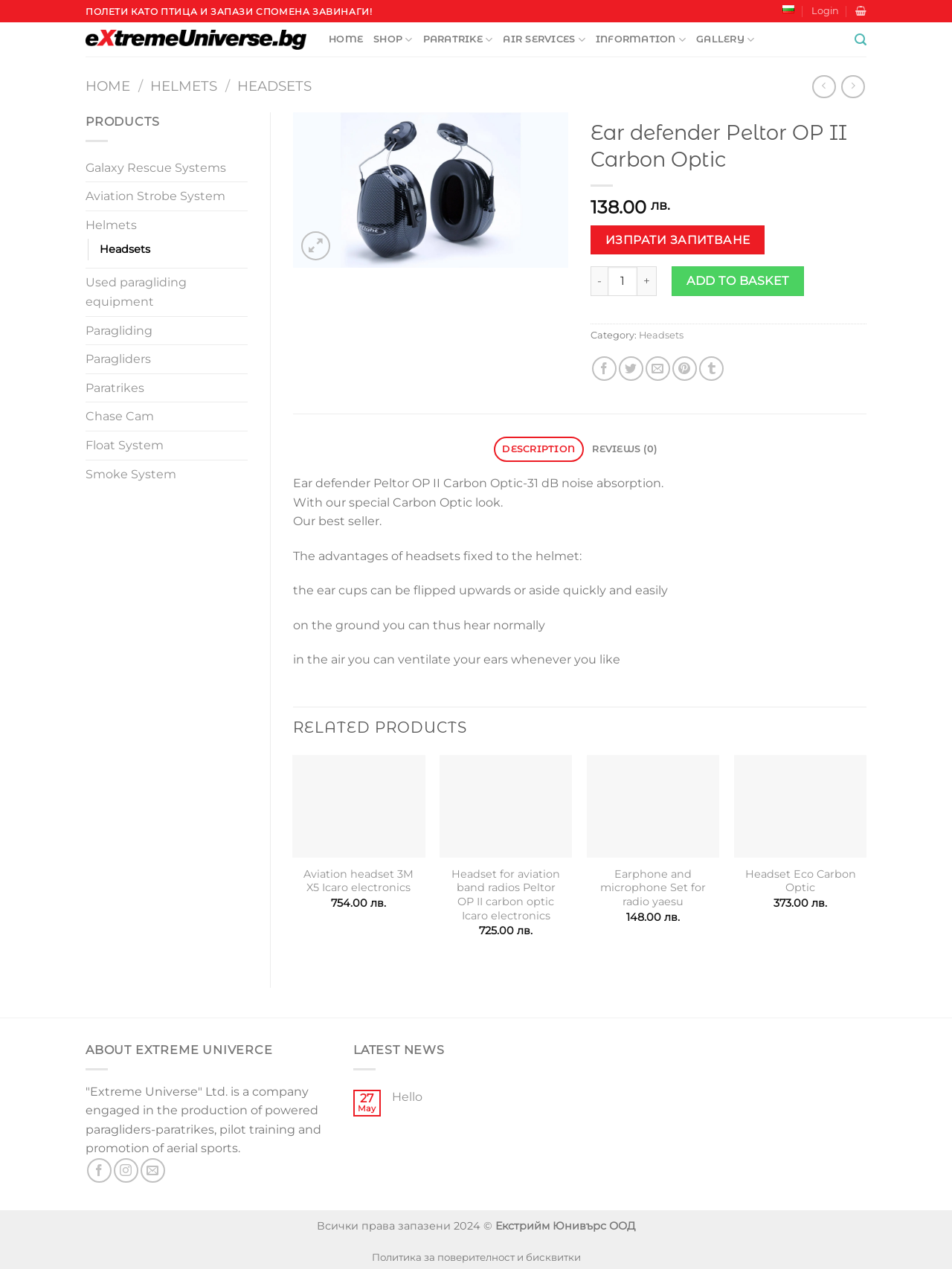Identify the bounding box coordinates for the element you need to click to achieve the following task: "Share on Facebook". The coordinates must be four float values ranging from 0 to 1, formatted as [left, top, right, bottom].

[0.622, 0.281, 0.647, 0.3]